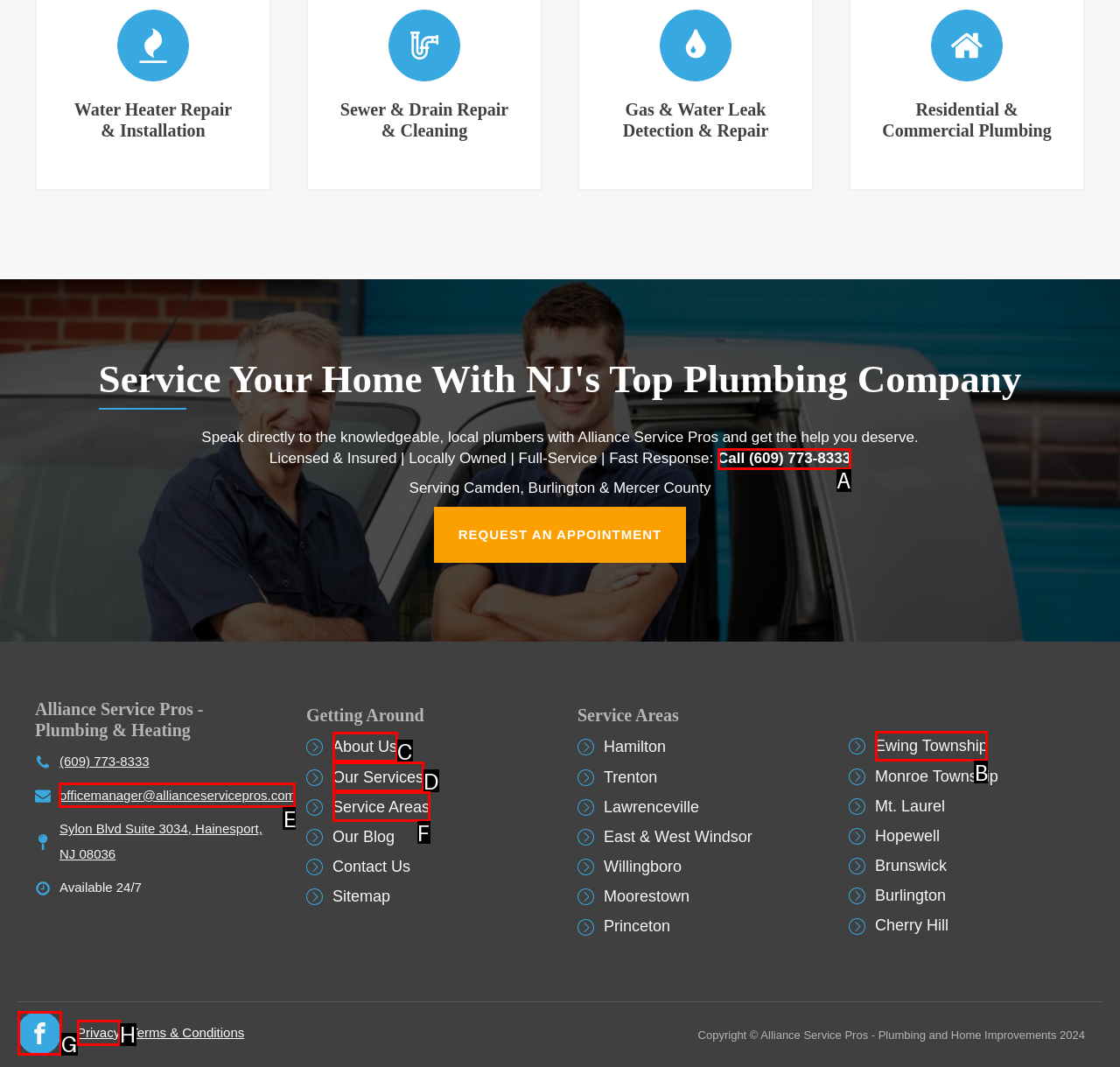Specify which UI element should be clicked to accomplish the task: Contact the office via email. Answer with the letter of the correct choice.

E